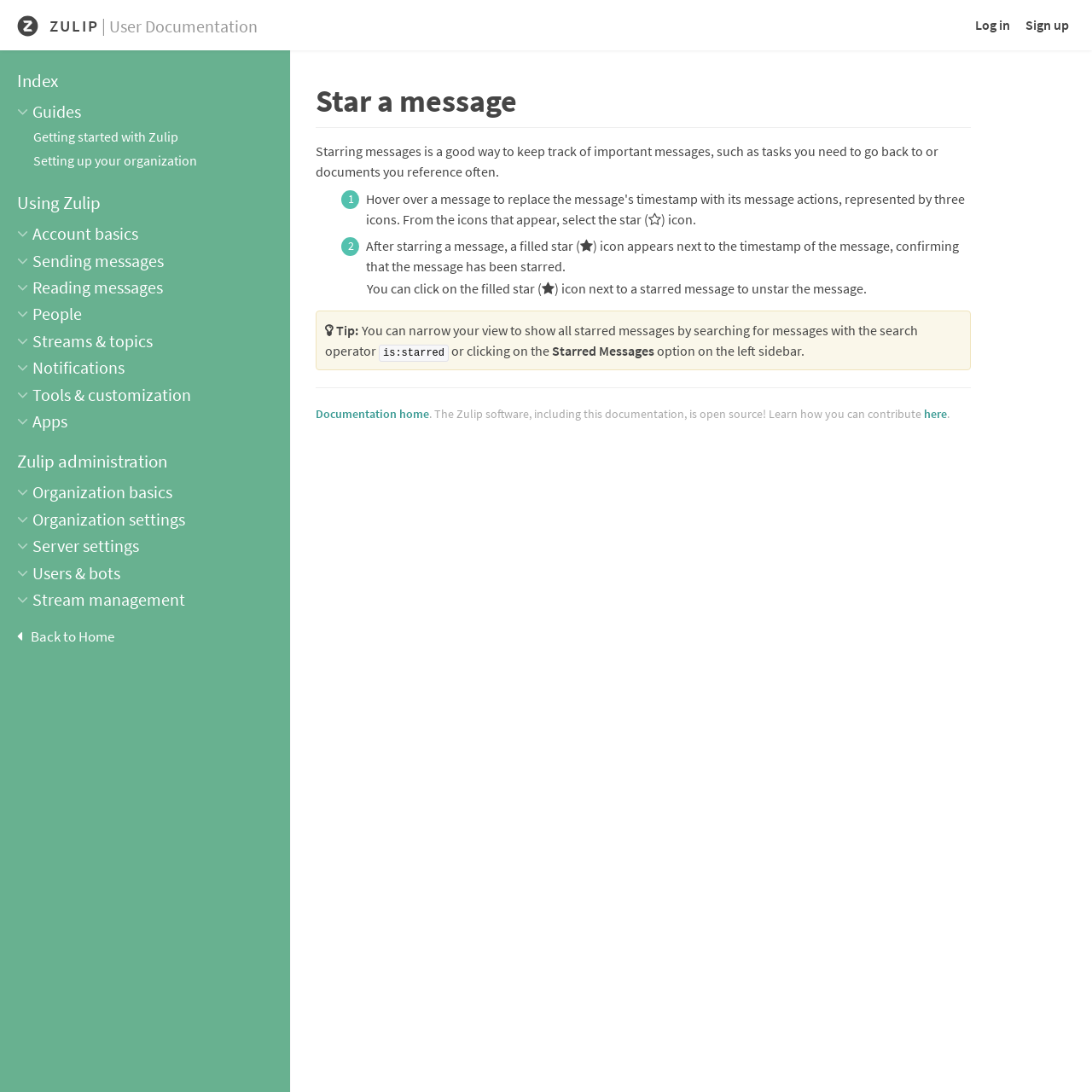Specify the bounding box coordinates of the element's area that should be clicked to execute the given instruction: "Click on the 'ZULIP | User Documentation' link". The coordinates should be four float numbers between 0 and 1, i.e., [left, top, right, bottom].

[0.016, 0.012, 0.236, 0.035]